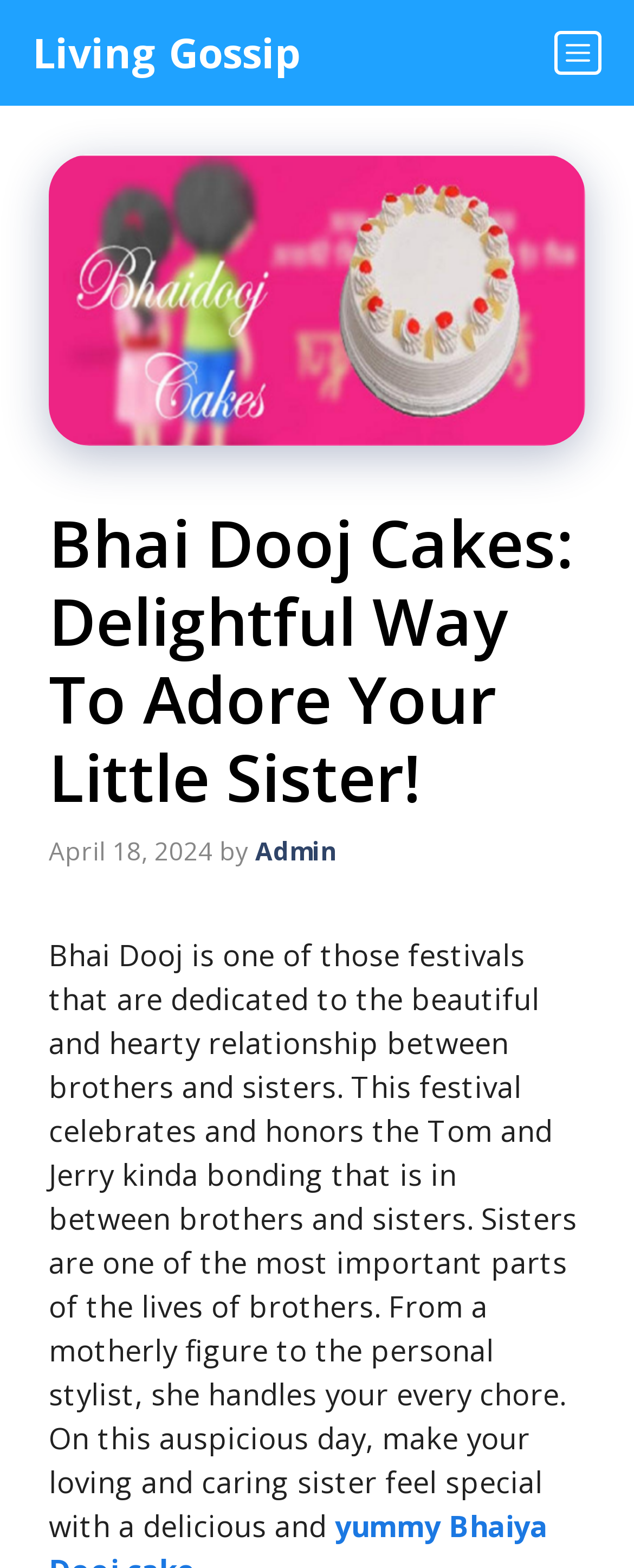Determine the bounding box of the UI component based on this description: "admin". The bounding box coordinates should be four float values between 0 and 1, i.e., [left, top, right, bottom].

[0.403, 0.532, 0.531, 0.553]